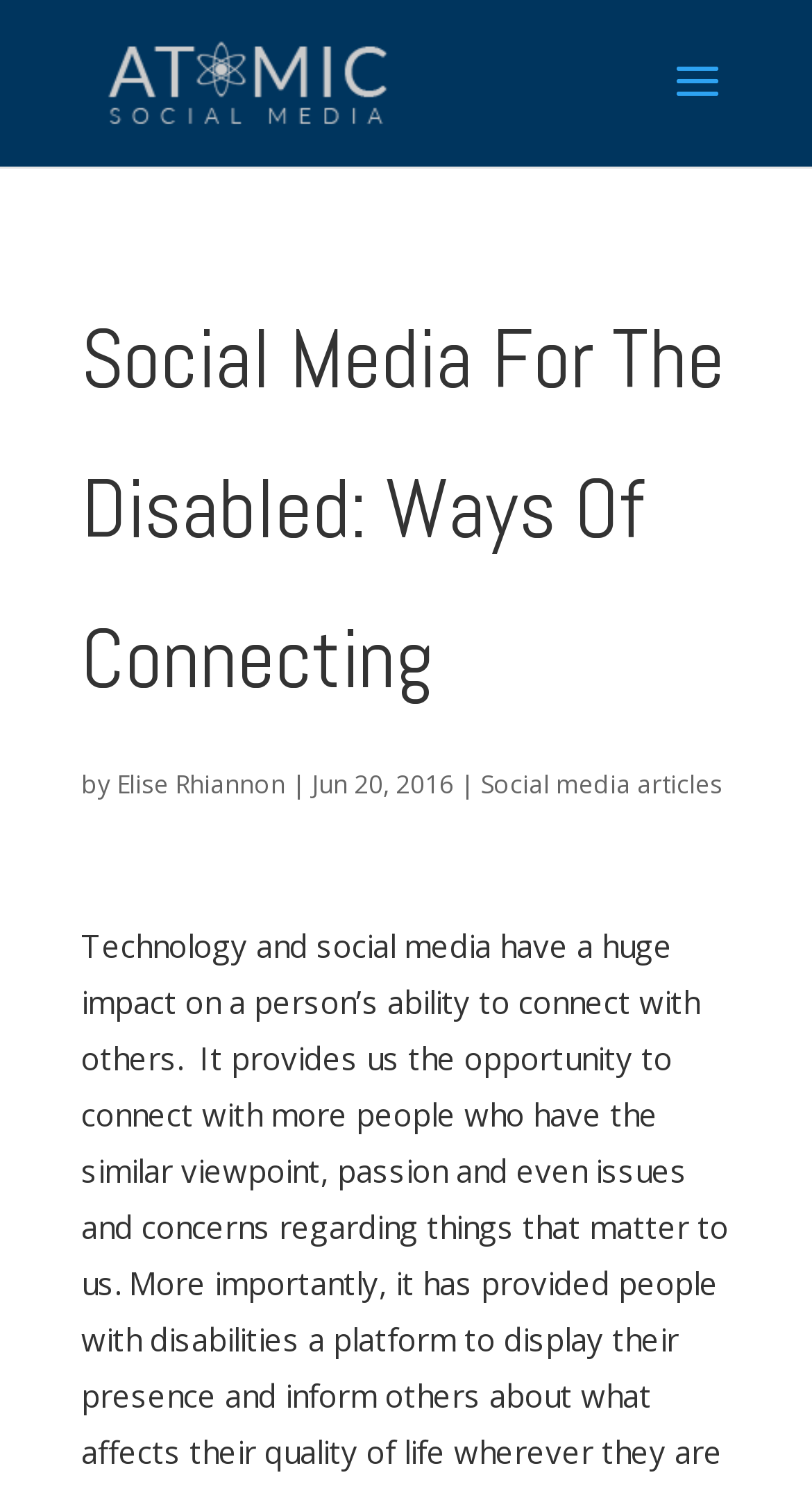Give a concise answer using only one word or phrase for this question:
Is there a search function on the webpage?

Yes